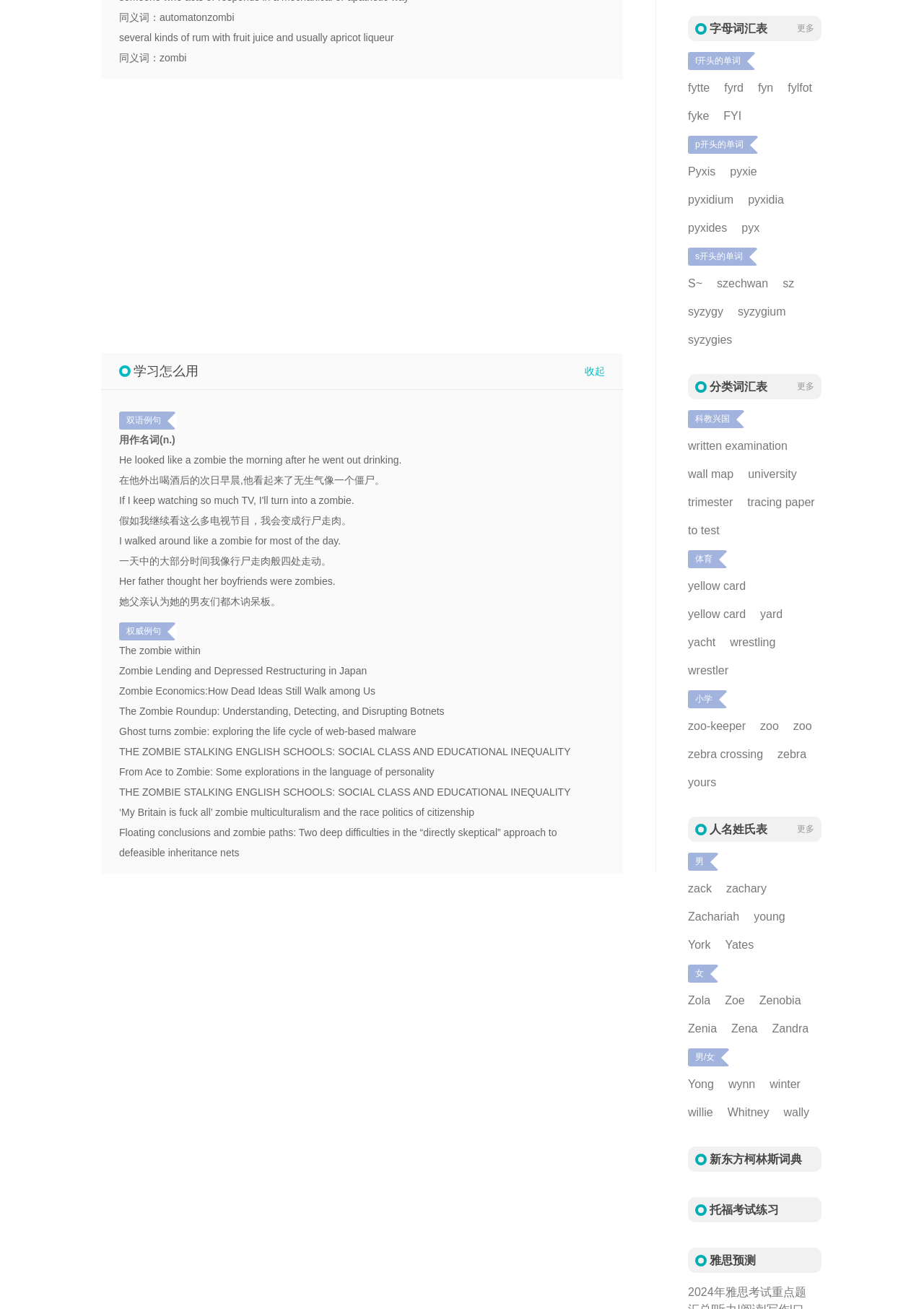Please find the bounding box coordinates of the element that must be clicked to perform the given instruction: "click the 'Pyxis' link". The coordinates should be four float numbers from 0 to 1, i.e., [left, top, right, bottom].

[0.745, 0.125, 0.774, 0.138]